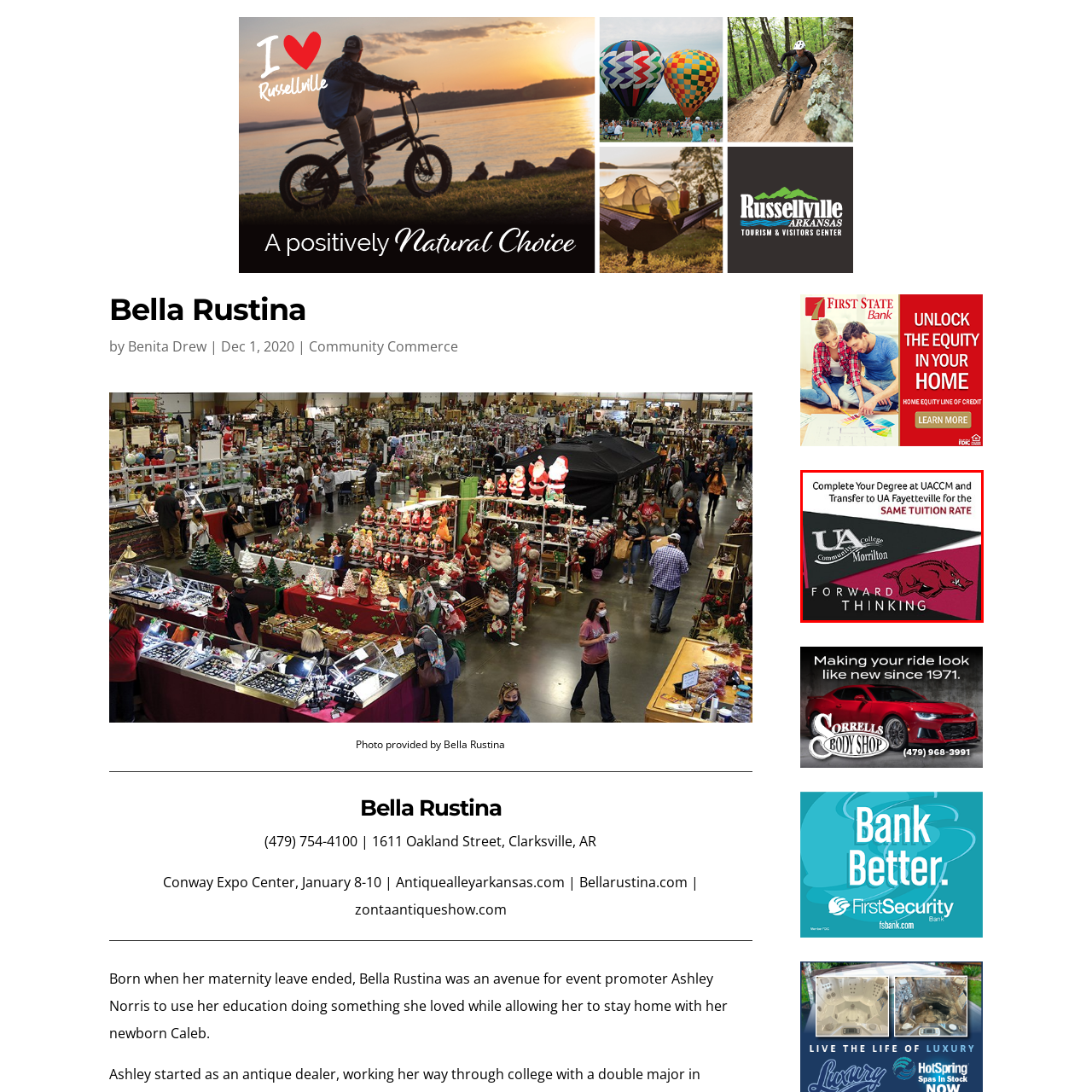What is the benefit of completing a degree at UACCM and transferring to UA Fayetteville?
Inspect the image indicated by the red outline and answer the question with a single word or short phrase.

Same tuition rate